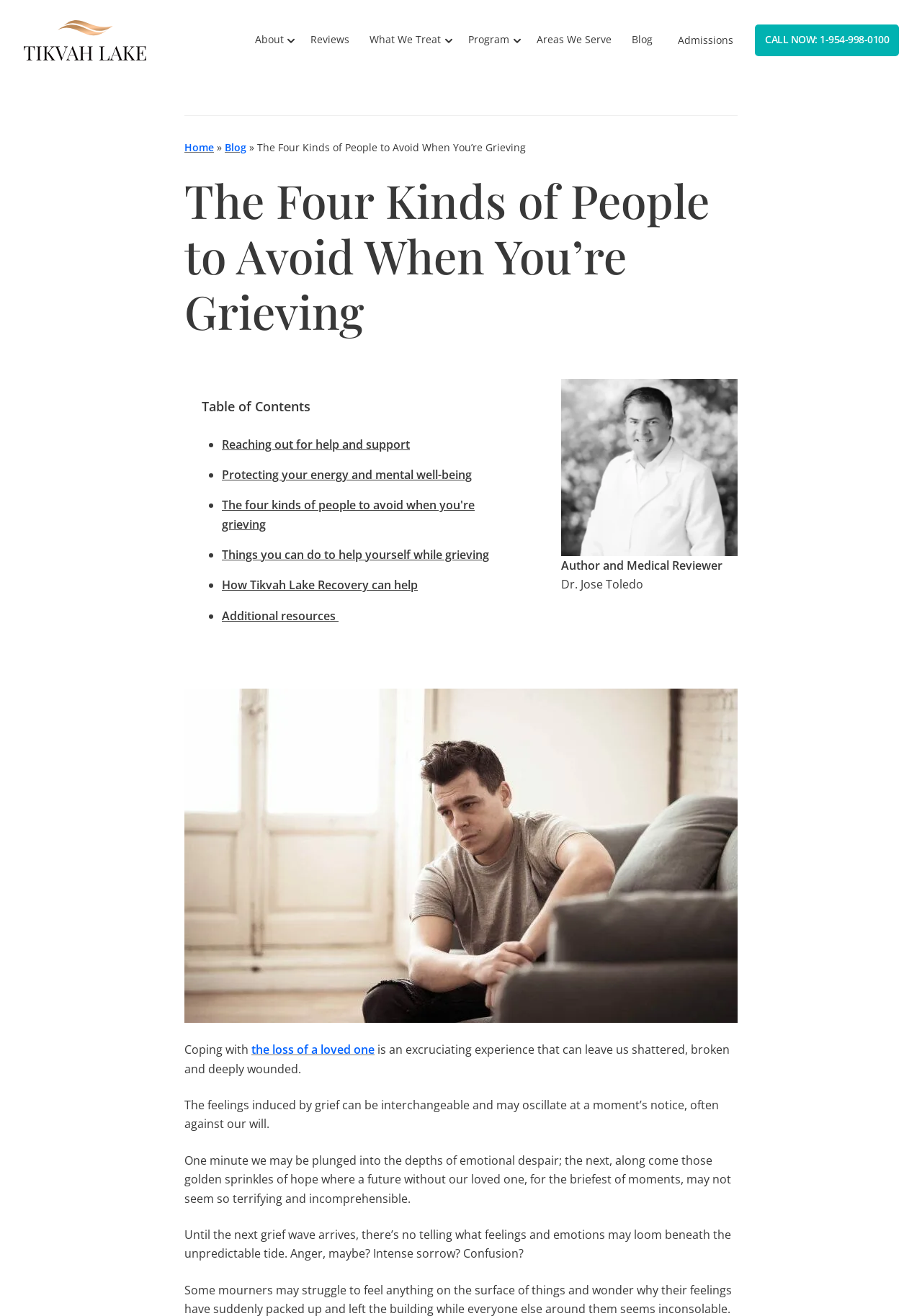What is the topic of the article?
Carefully analyze the image and provide a detailed answer to the question.

I found the answer by reading the title of the article, which is 'The Four Kinds of People to Avoid When You’re Grieving'. This title suggests that the article is about grieving and how to cope with it.